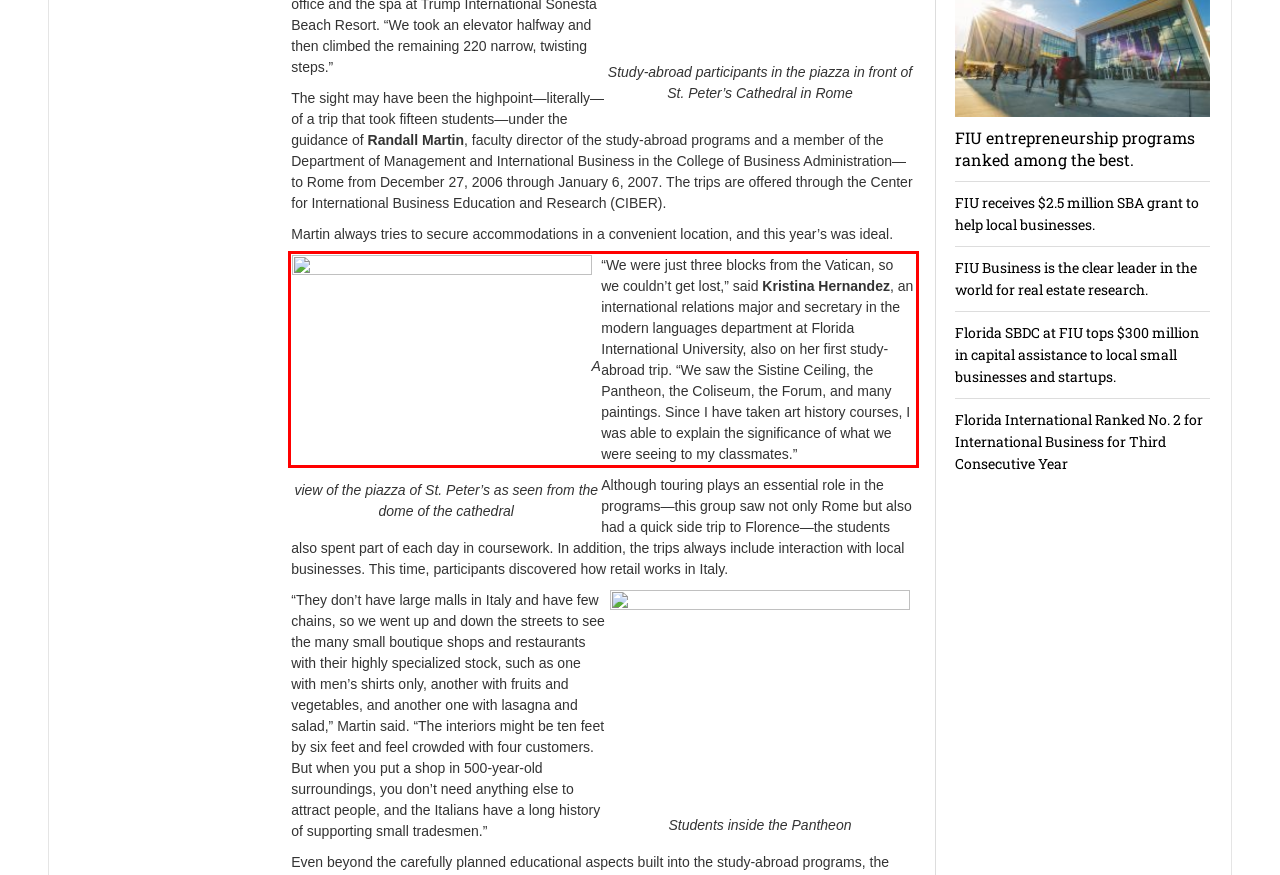Given a screenshot of a webpage containing a red rectangle bounding box, extract and provide the text content found within the red bounding box.

“We were just three blocks from the Vatican, so we couldn’t get lost,” said Kristina Hernandez, an international relations major and secretary in the modern languages department at Florida International University, also on her first study-abroad trip. “We saw the Sistine Ceiling, the Pantheon, the Coliseum, the Forum, and many paintings. Since I have taken art history courses, I was able to explain the significance of what we were seeing to my classmates.”